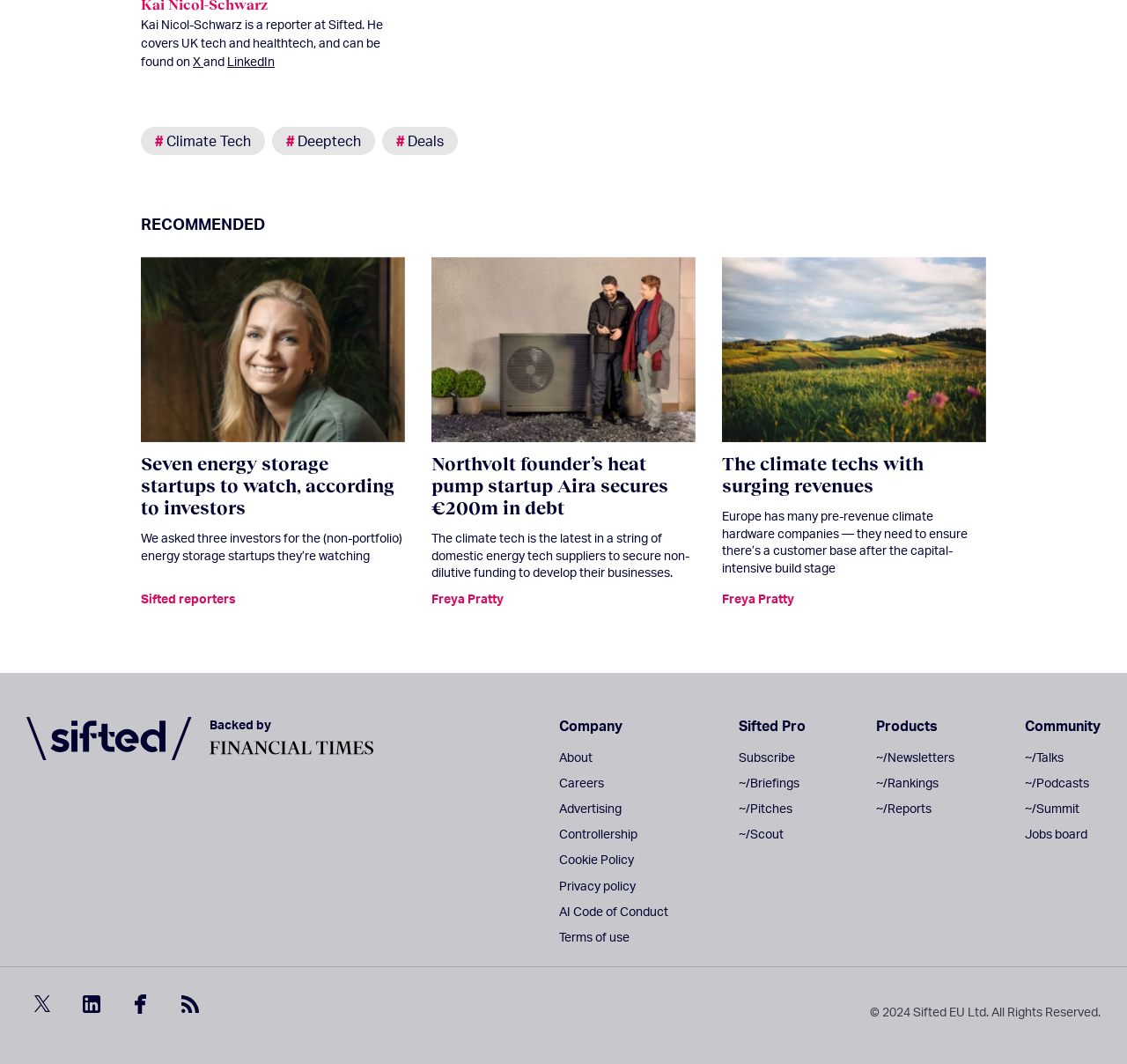Identify the bounding box coordinates of the section that should be clicked to achieve the task described: "visit the article about recovering Instagram account".

None